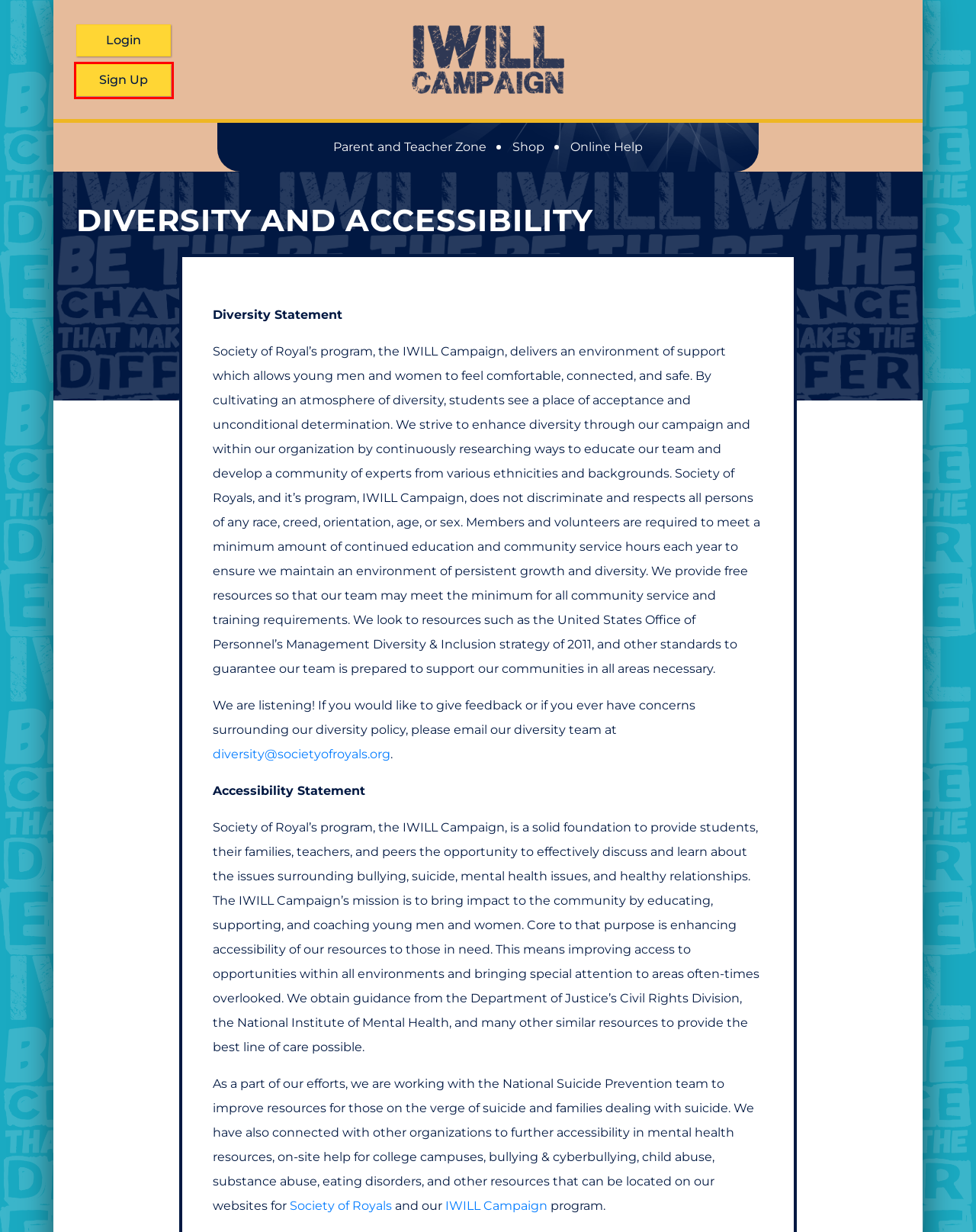You have a screenshot showing a webpage with a red bounding box around a UI element. Choose the webpage description that best matches the new page after clicking the highlighted element. Here are the options:
A. I Will | Online Help
B. Shop – Society of Royals
C. I Will | Shared Stories
D. I Will | Login
E. I Will | Sign Up
F. I Will | Parent and Teacher Zone
G. I Will
H. I Will | Privacy Policy

E